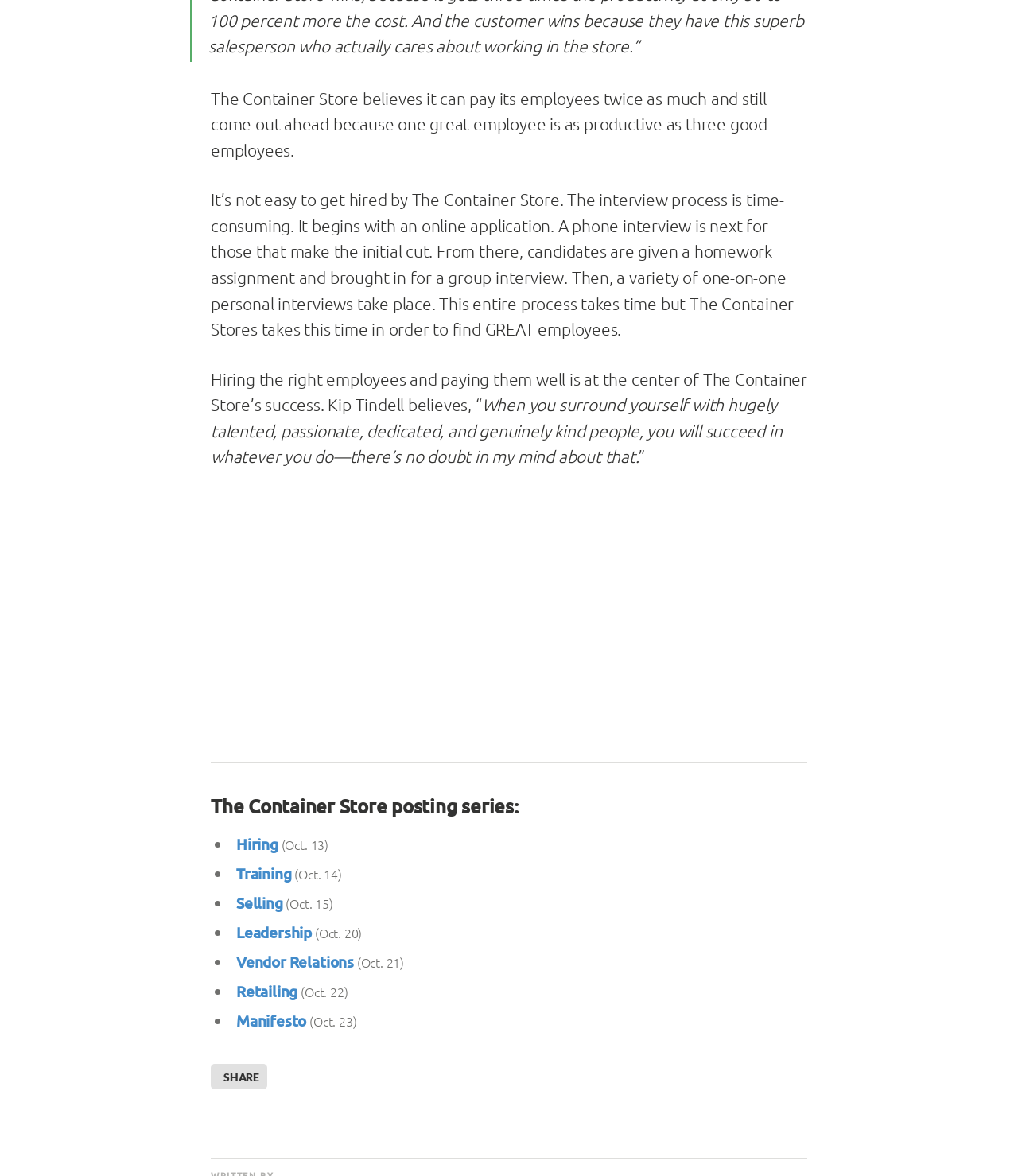Provide a one-word or short-phrase response to the question:
What is the purpose of the interview process at The Container Store?

To find GREAT employees